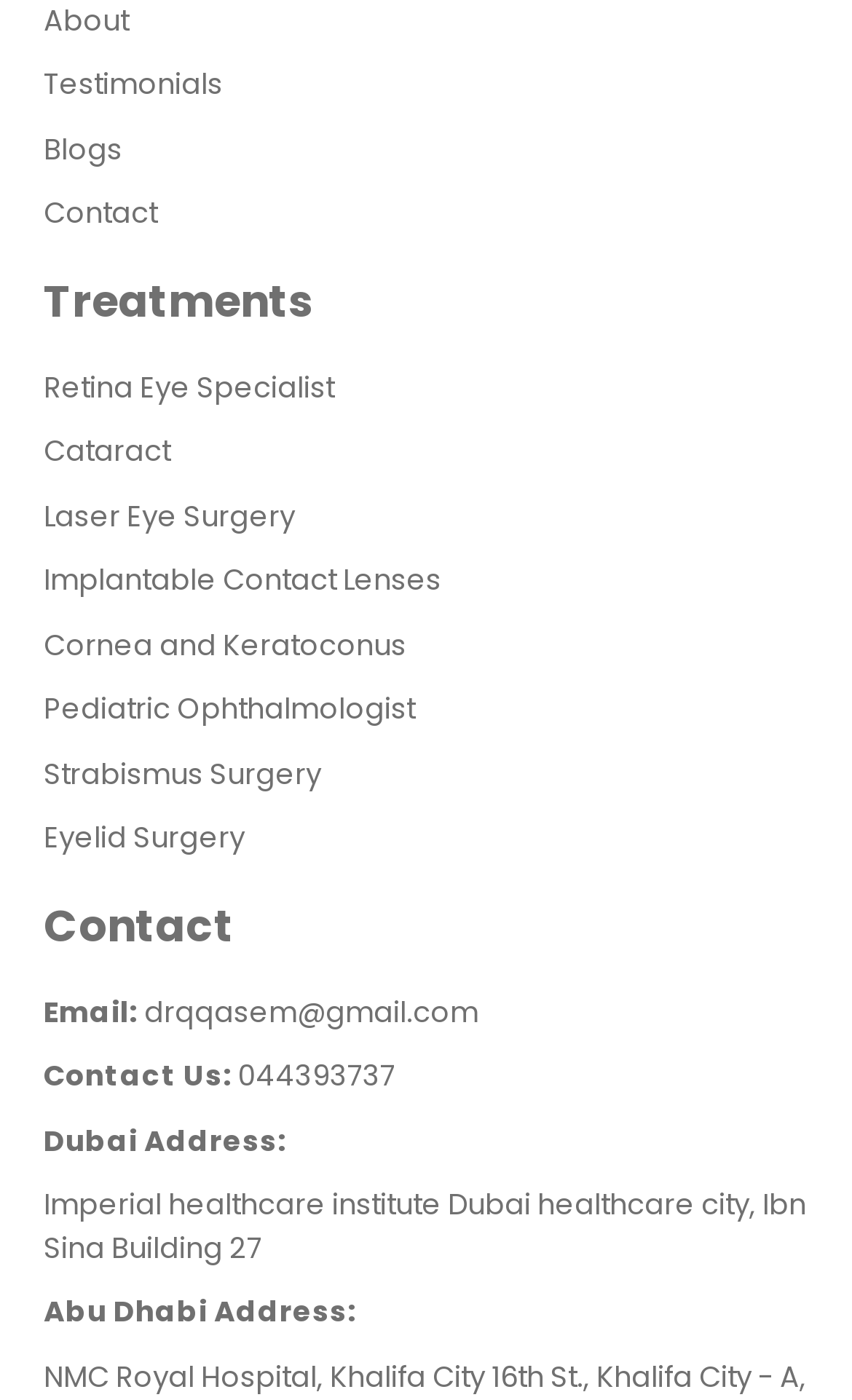Show the bounding box coordinates for the element that needs to be clicked to execute the following instruction: "Contact via email". Provide the coordinates in the form of four float numbers between 0 and 1, i.e., [left, top, right, bottom].

[0.051, 0.708, 0.974, 0.739]